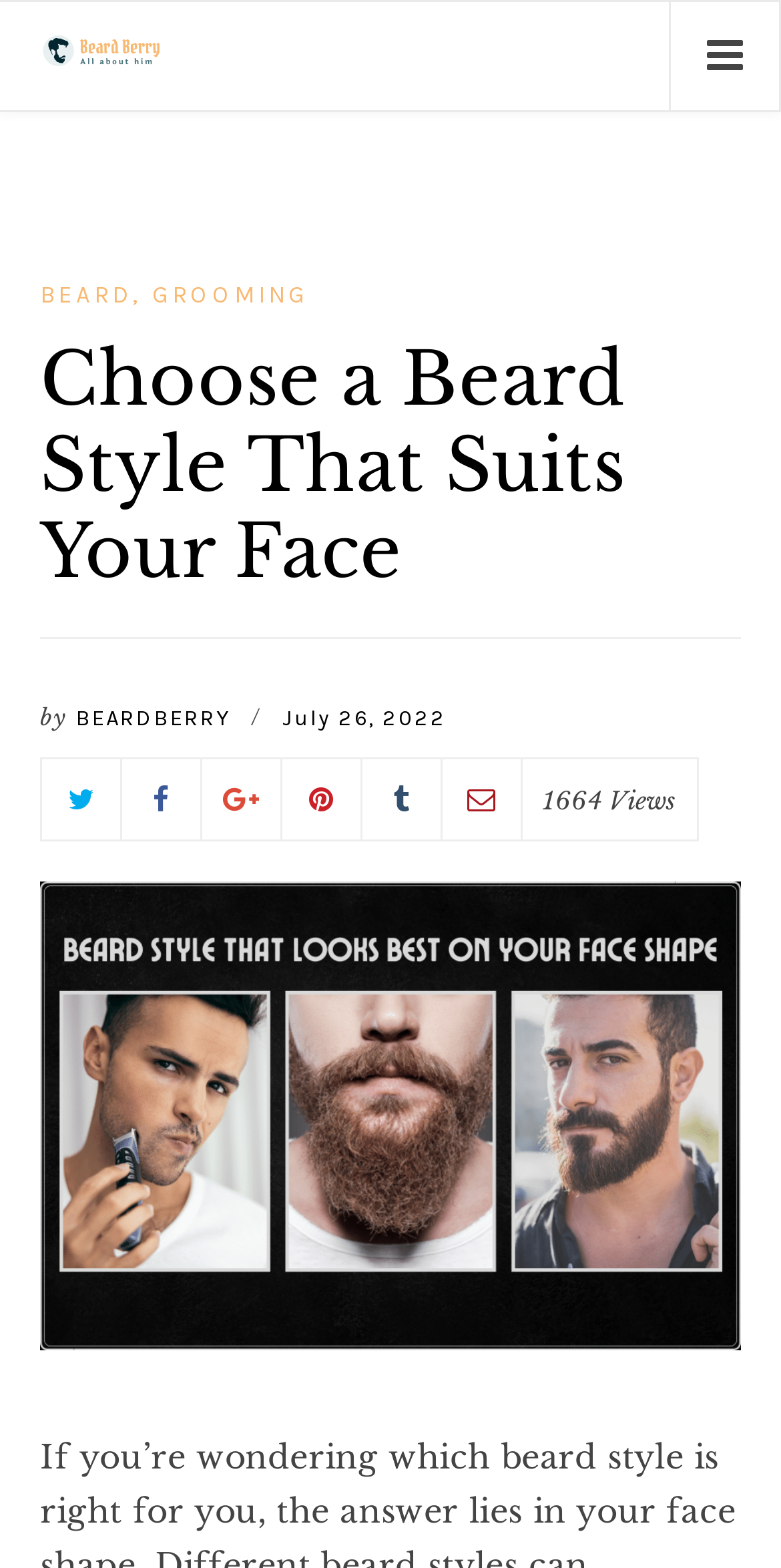What is the date of the article?
Use the image to give a comprehensive and detailed response to the question.

I determined the answer by reading the static text element near the top of the webpage, which displays the date 'July 26, 2022', indicating when the article was published.